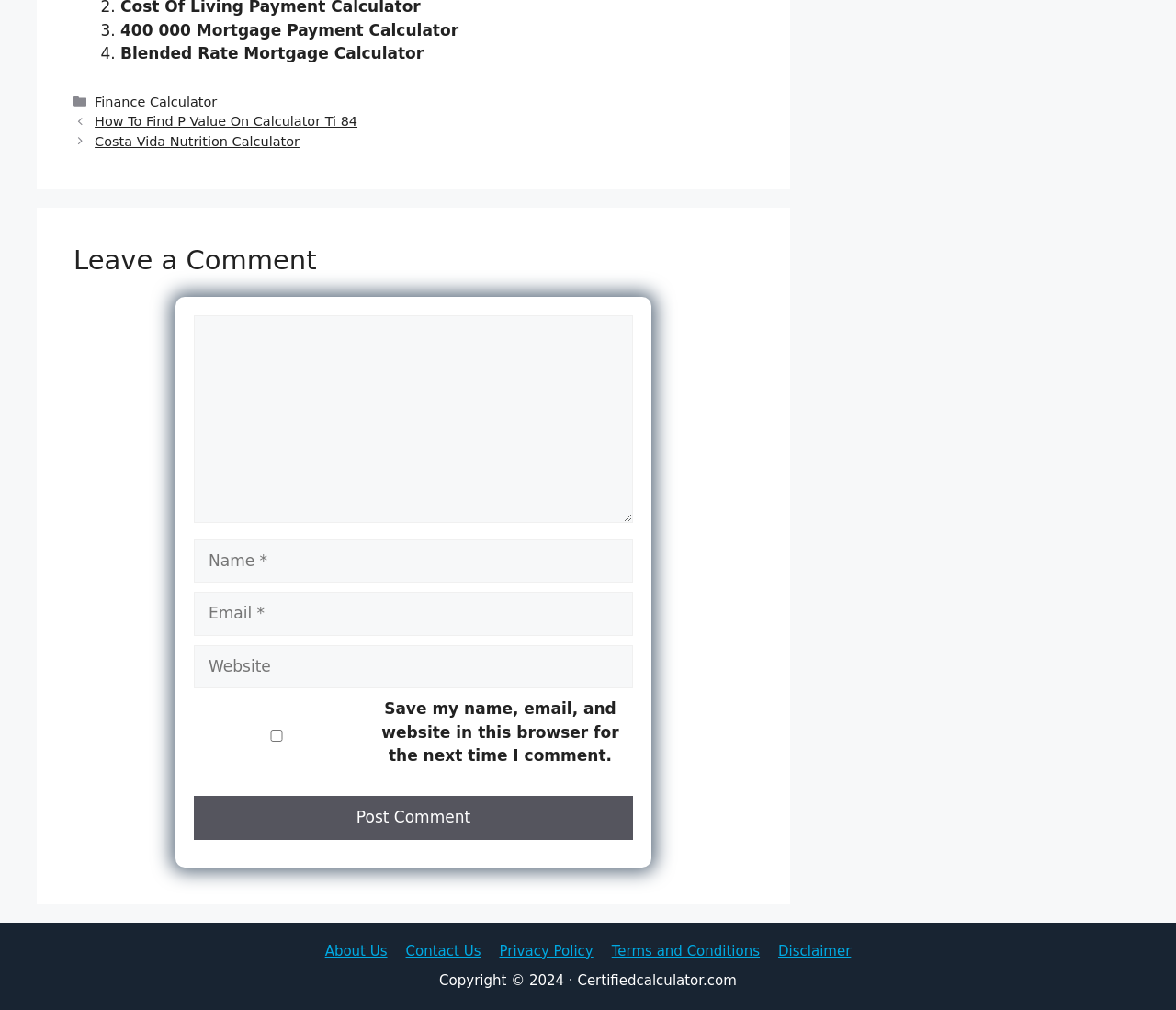Determine the bounding box coordinates for the area you should click to complete the following instruction: "Click on the '400 000 Mortgage Payment Calculator' link".

[0.102, 0.021, 0.39, 0.039]